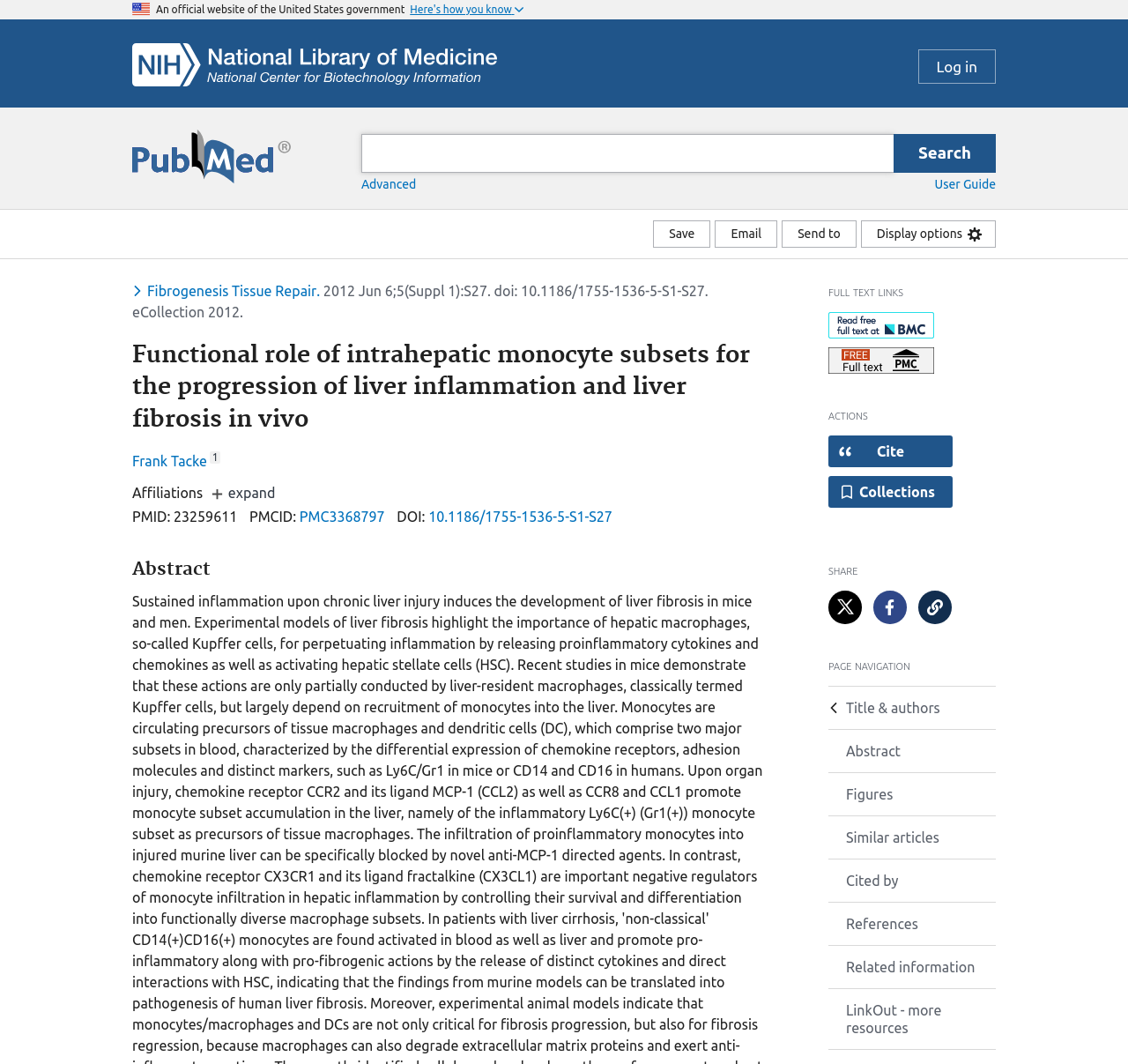How many full text links are available? Examine the screenshot and reply using just one word or a brief phrase.

One